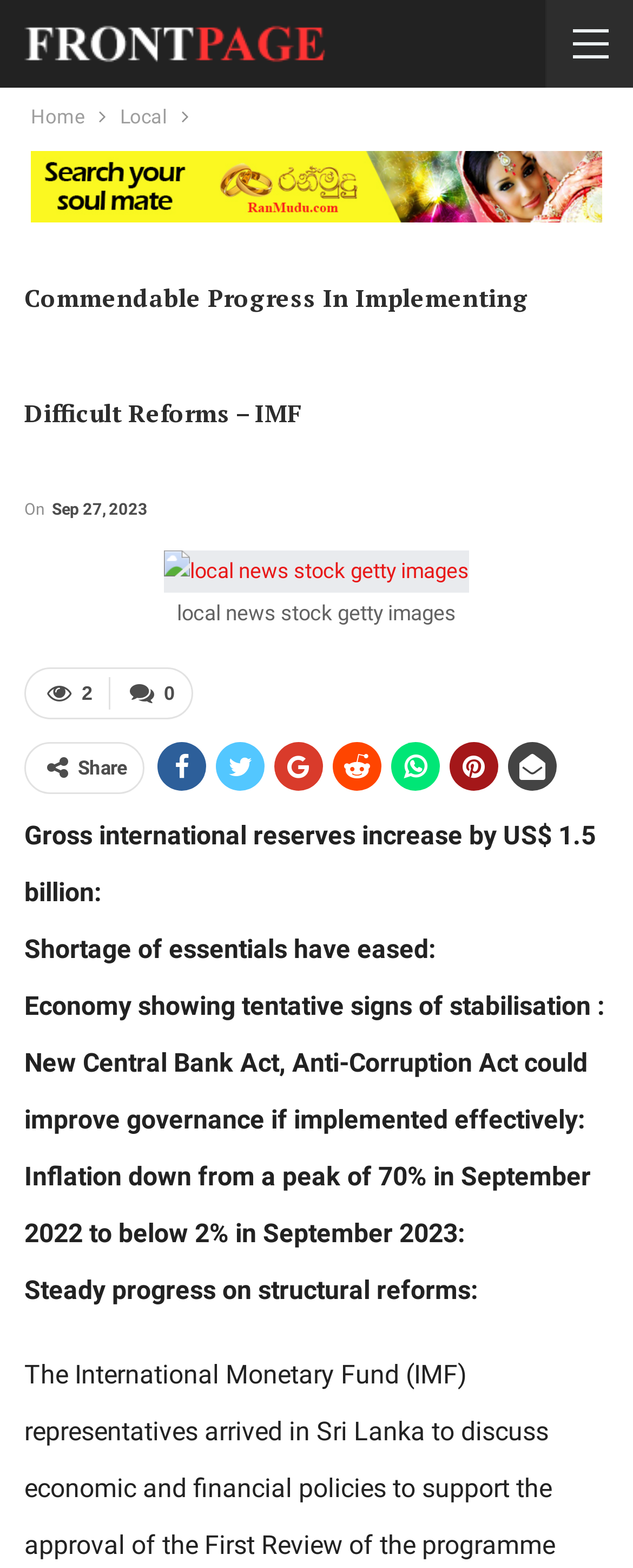What is the date of the article?
Observe the image and answer the question with a one-word or short phrase response.

Sep 27, 2023